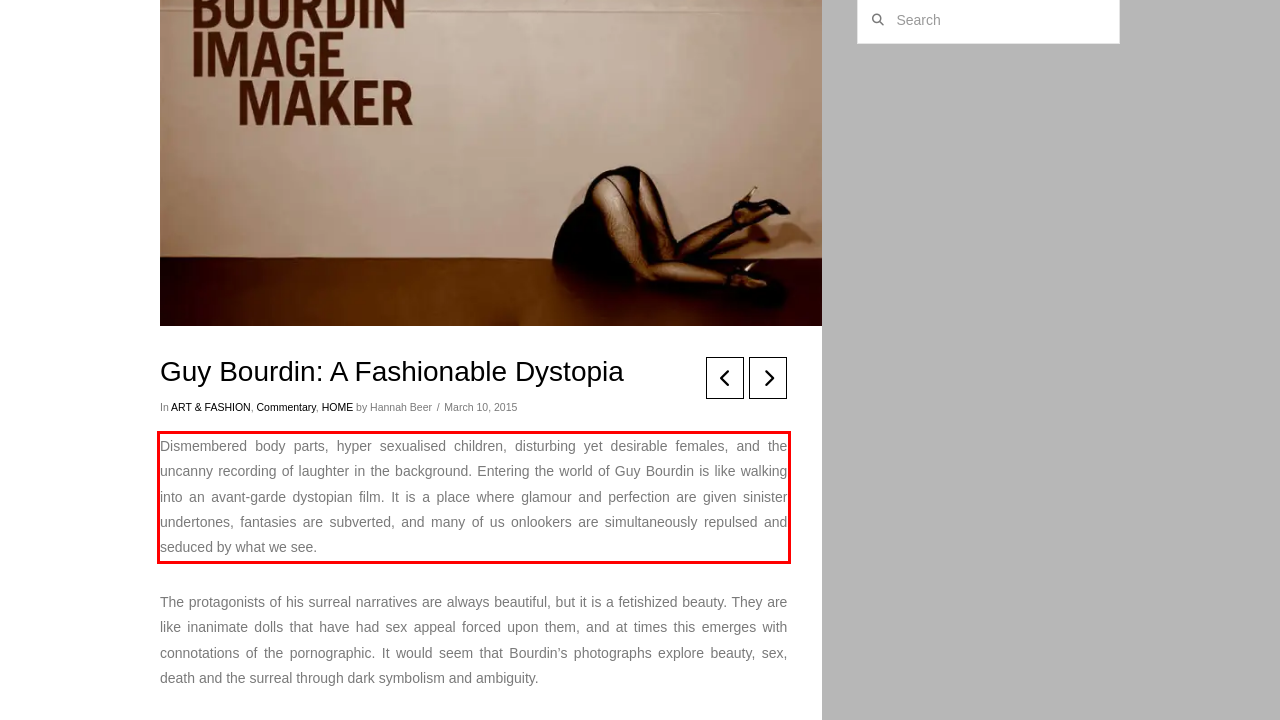You have a screenshot of a webpage with a UI element highlighted by a red bounding box. Use OCR to obtain the text within this highlighted area.

Dismembered body parts, hyper sexualised children, disturbing yet desirable females, and the uncanny recording of laughter in the background. Entering the world of Guy Bourdin is like walking into an avant-garde dystopian film. It is a place where glamour and perfection are given sinister undertones, fantasies are subverted, and many of us onlookers are simultaneously repulsed and seduced by what we see.